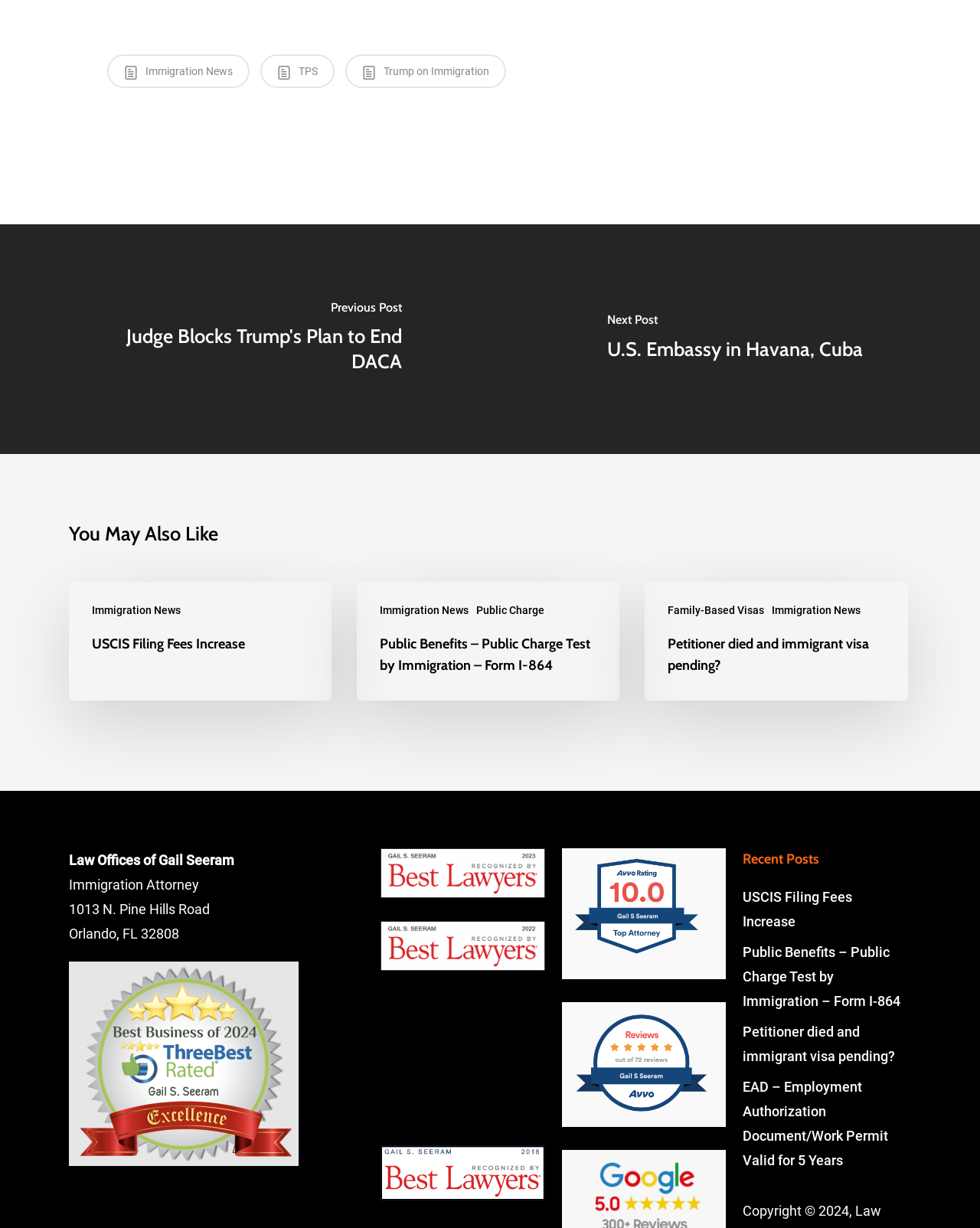Extract the bounding box of the UI element described as: "TPS".

[0.266, 0.044, 0.341, 0.072]